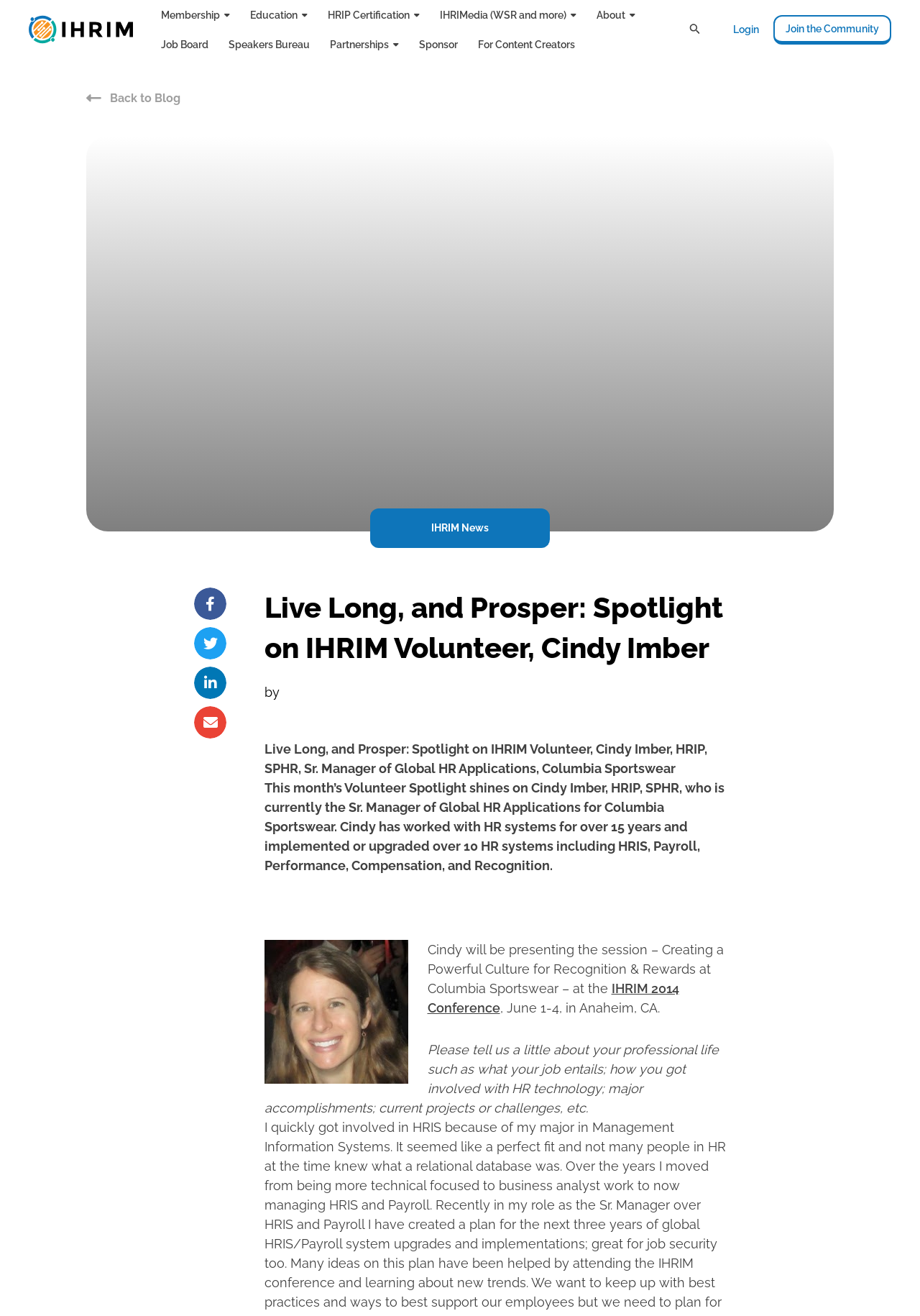Can you find the bounding box coordinates of the area I should click to execute the following instruction: "Click on the International Association for Human Resources Information Management link"?

[0.031, 0.016, 0.145, 0.027]